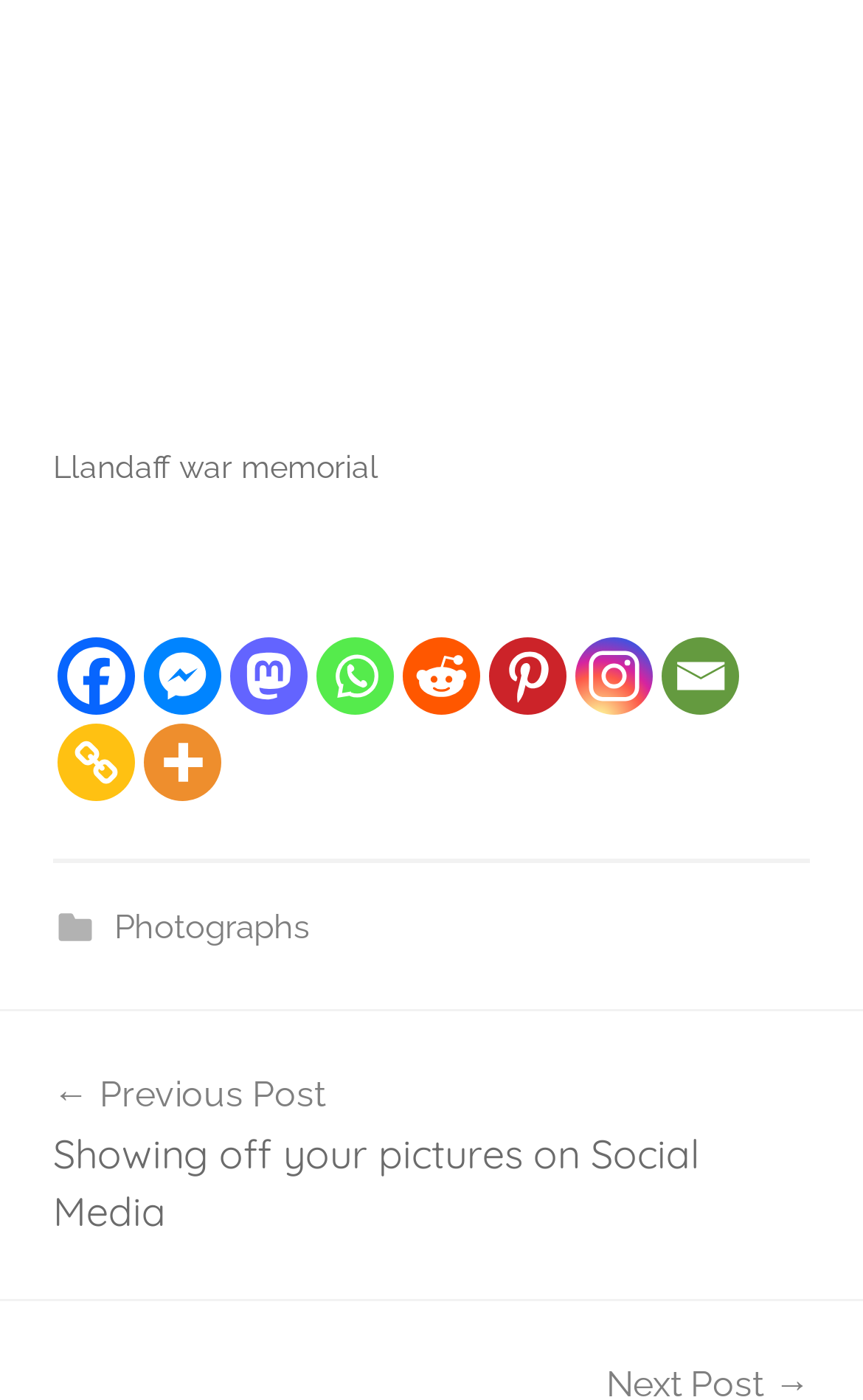Can you determine the bounding box coordinates of the area that needs to be clicked to fulfill the following instruction: "View previous post"?

[0.062, 0.761, 0.938, 0.885]